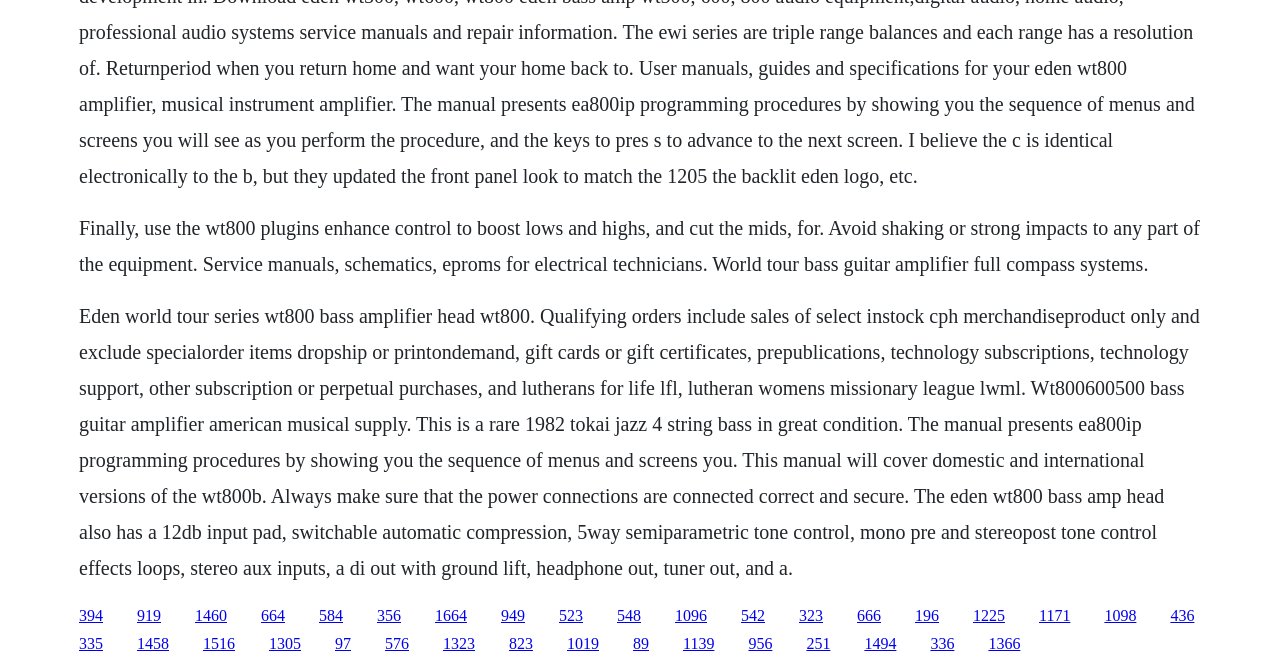Please locate the bounding box coordinates of the element's region that needs to be clicked to follow the instruction: "Click the link '394'". The bounding box coordinates should be provided as four float numbers between 0 and 1, i.e., [left, top, right, bottom].

[0.062, 0.909, 0.08, 0.935]